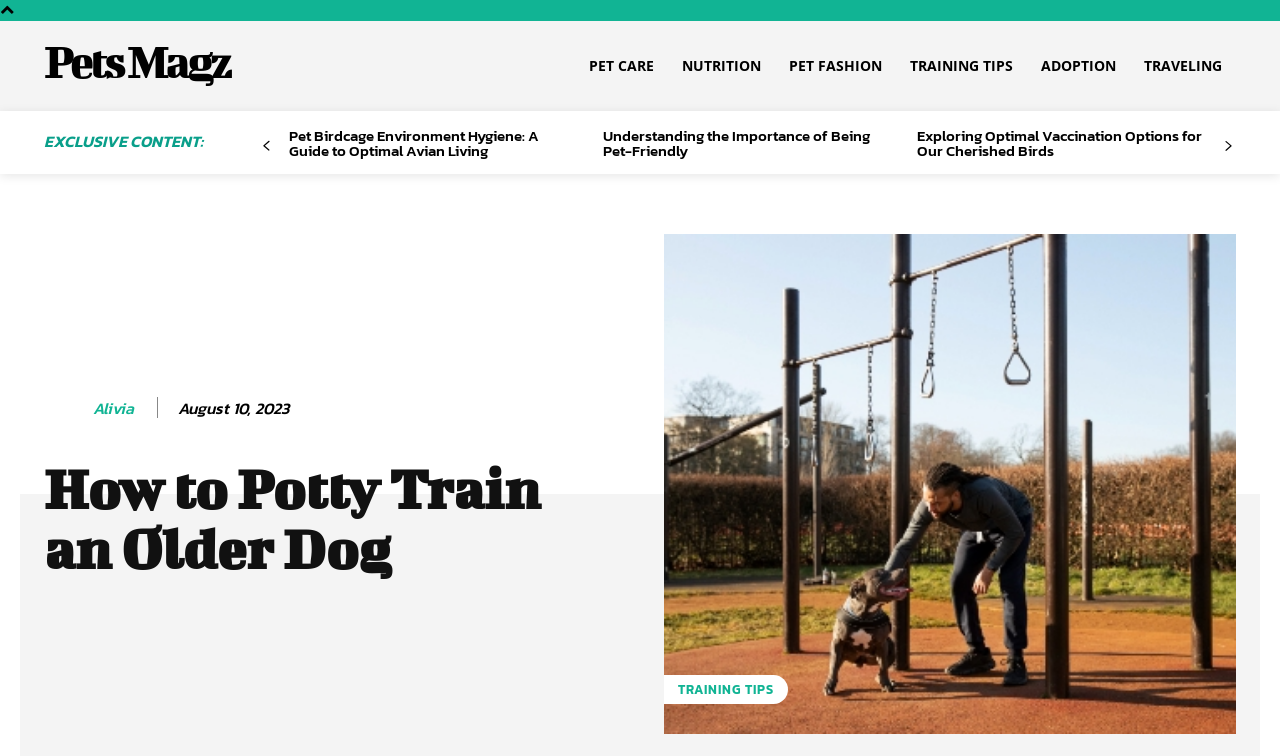Determine the bounding box coordinates of the region to click in order to accomplish the following instruction: "go to pet care page". Provide the coordinates as four float numbers between 0 and 1, specifically [left, top, right, bottom].

[0.449, 0.056, 0.522, 0.119]